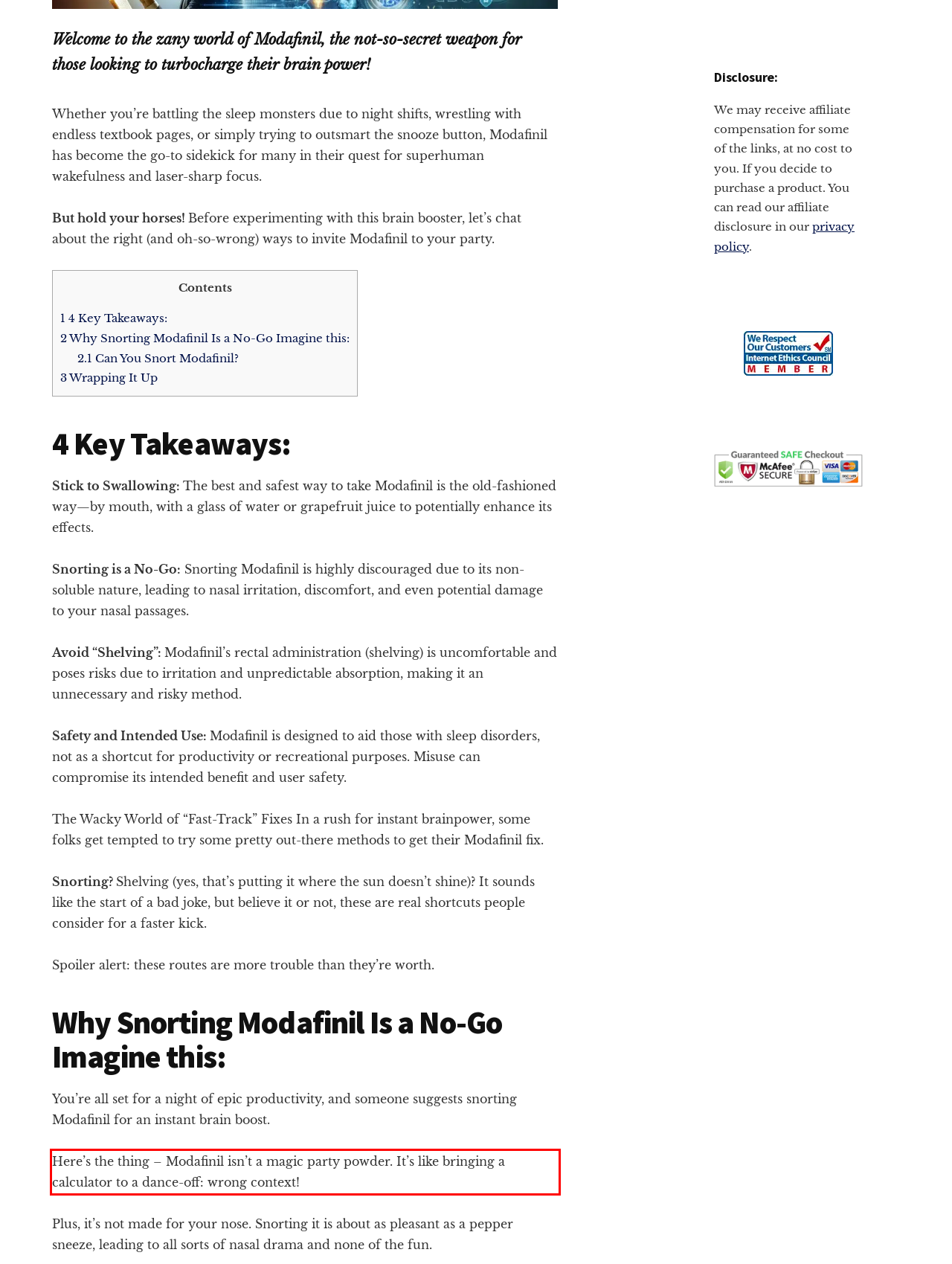Perform OCR on the text inside the red-bordered box in the provided screenshot and output the content.

Here’s the thing – Modafinil isn’t a magic party powder. It’s like bringing a calculator to a dance-off: wrong context!